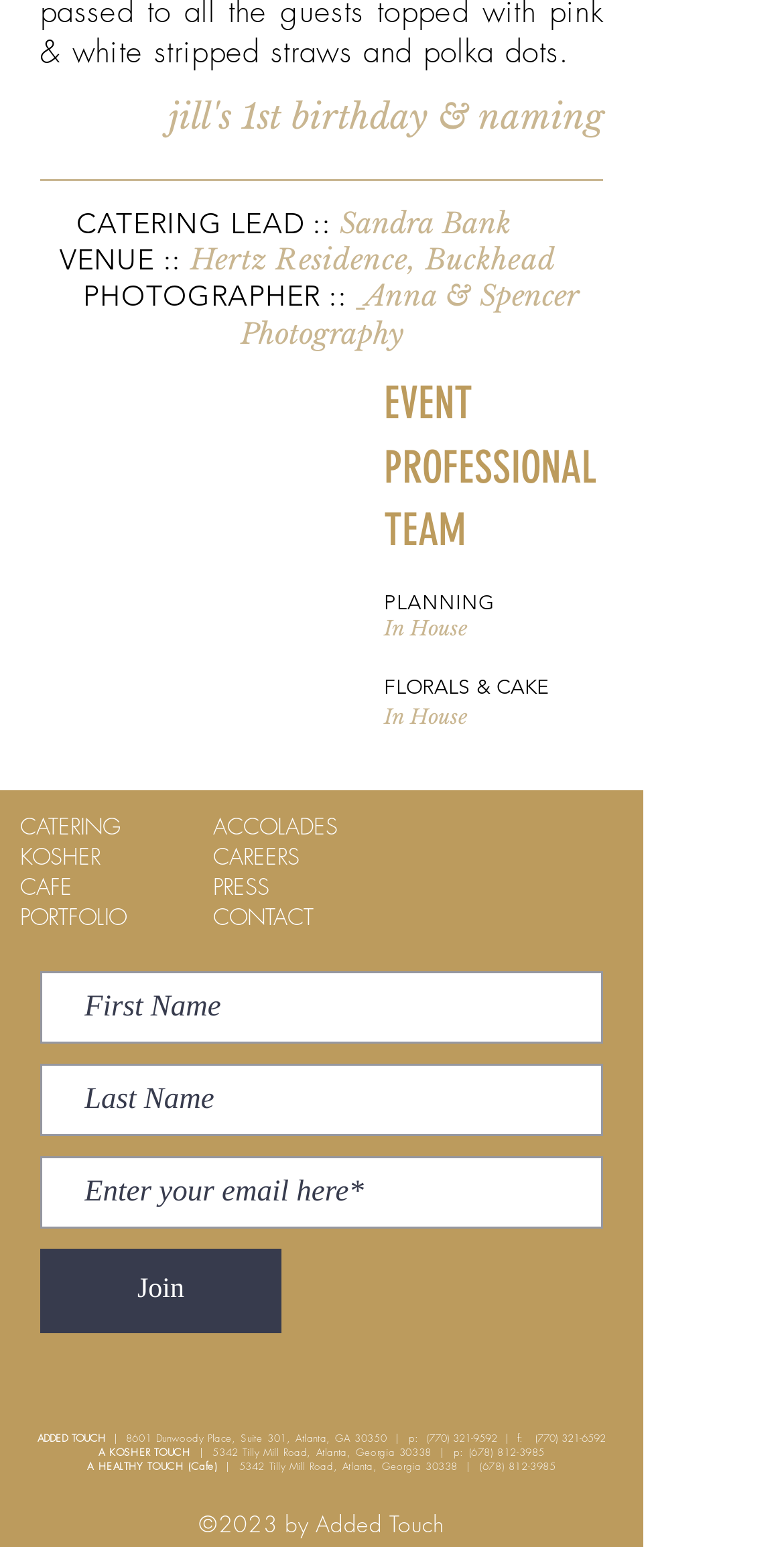Can you show the bounding box coordinates of the region to click on to complete the task described in the instruction: "View 'PORTFOLIO'"?

[0.026, 0.583, 0.162, 0.602]